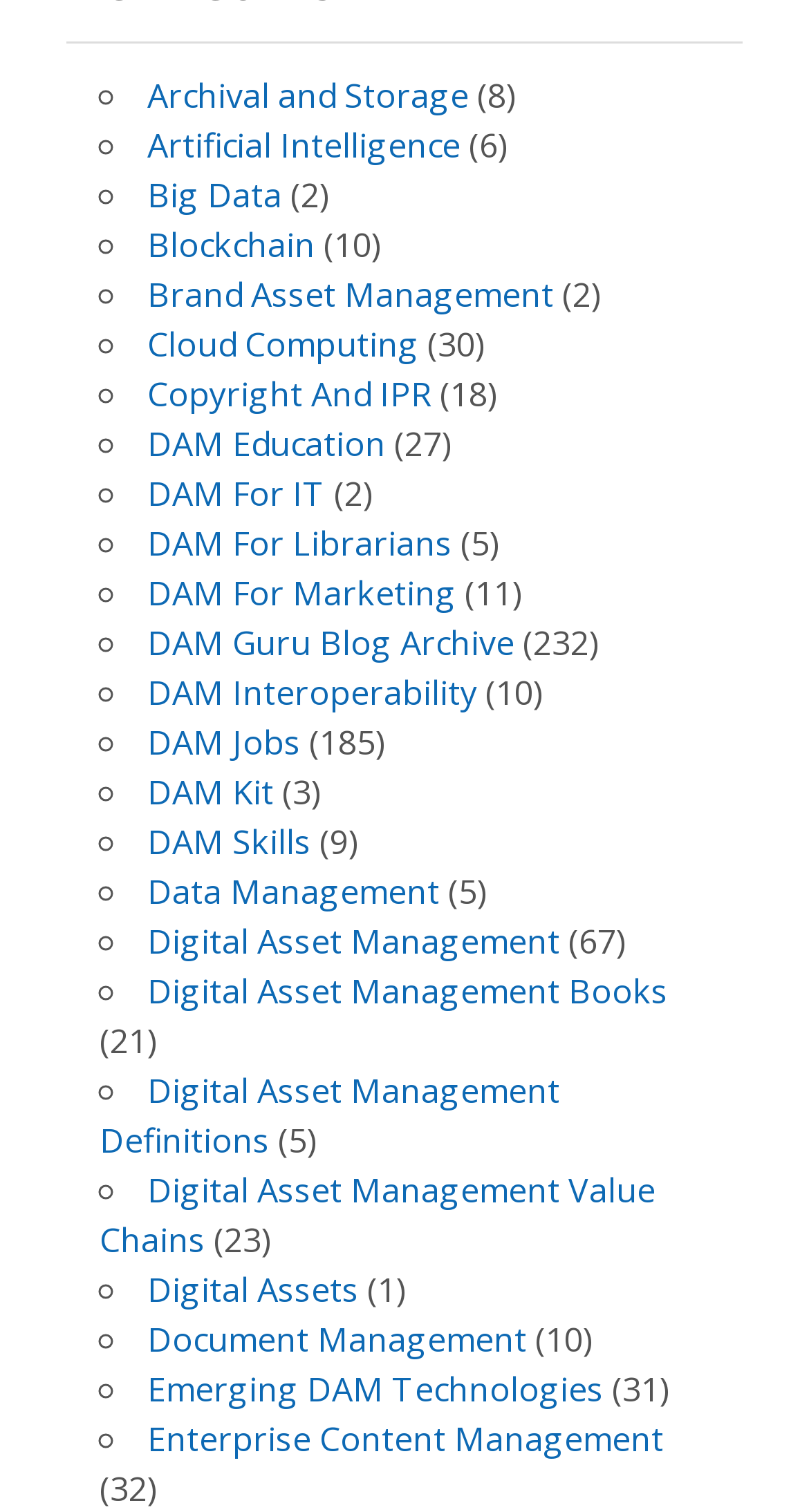Identify the bounding box coordinates of the clickable region to carry out the given instruction: "View DAM Guru Blog Archive".

[0.182, 0.41, 0.636, 0.44]